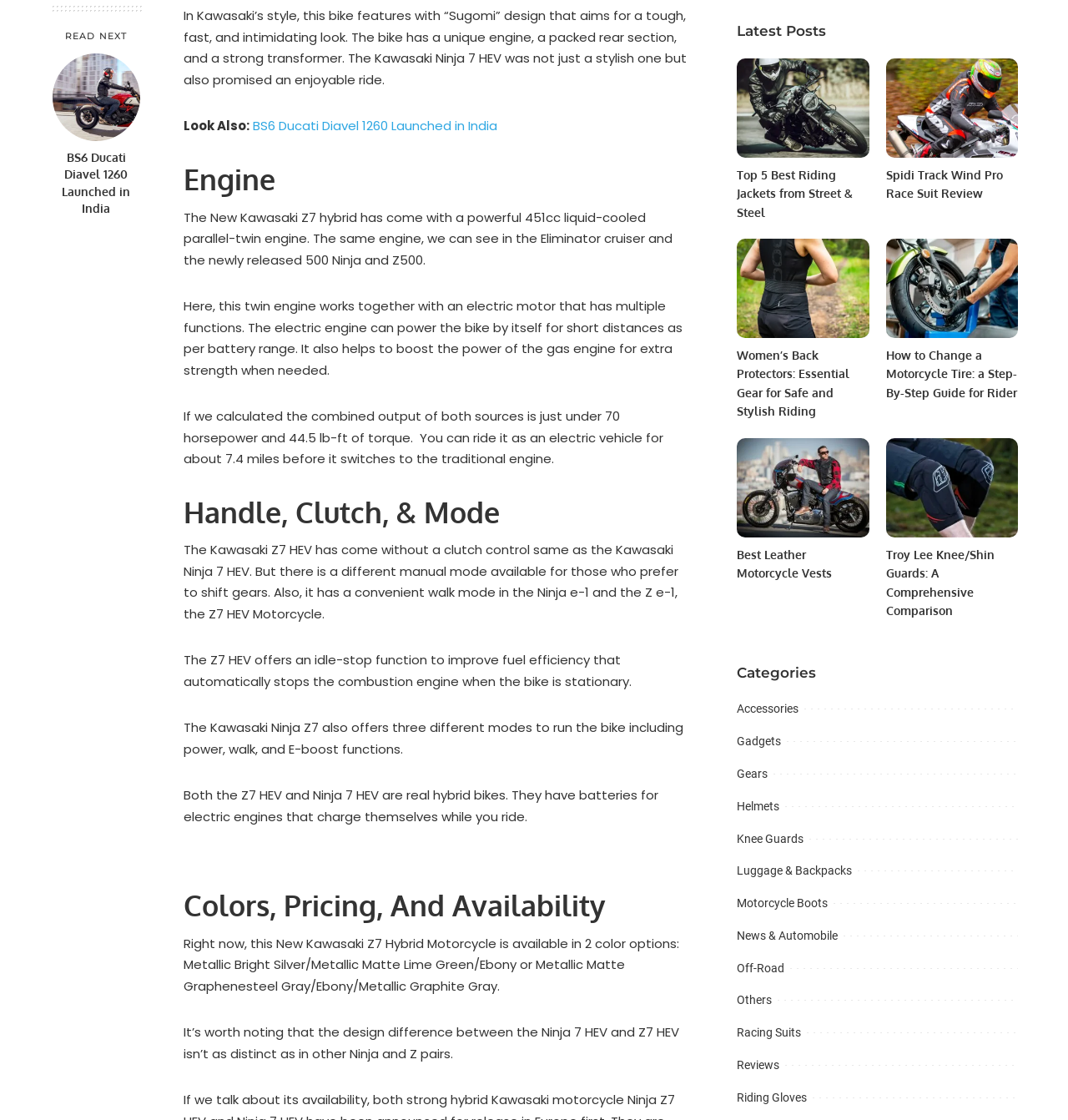Pinpoint the bounding box coordinates of the clickable area necessary to execute the following instruction: "Click on 'BS6 Ducati Diavel 1260 Launched in India'". The coordinates should be given as four float numbers between 0 and 1, namely [left, top, right, bottom].

[0.047, 0.134, 0.133, 0.194]